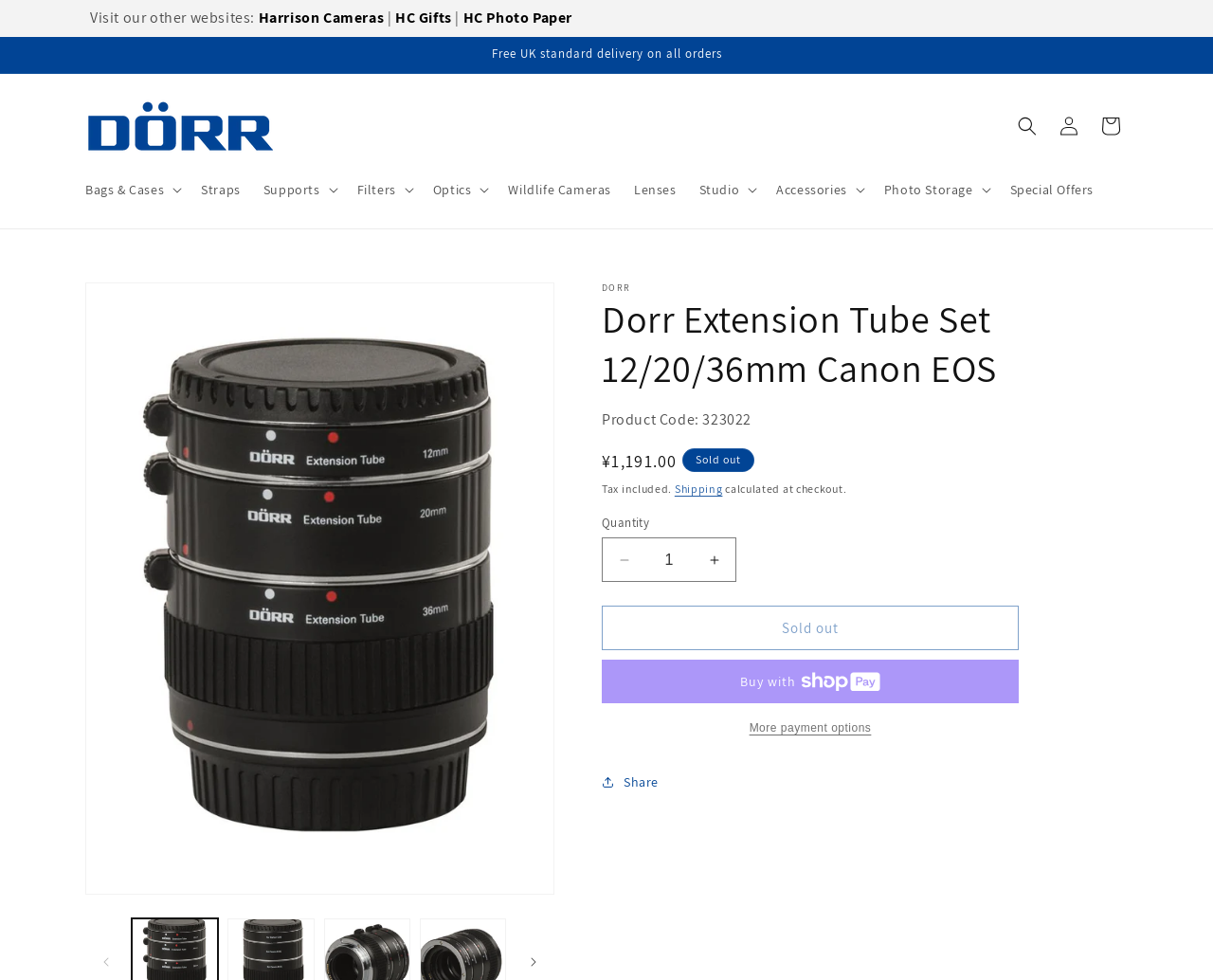What is the regular price of the product?
Please ensure your answer is as detailed and informative as possible.

The regular price of the product can be found in the product information section, where it is listed as 'Regular price: ¥1,191.00'.